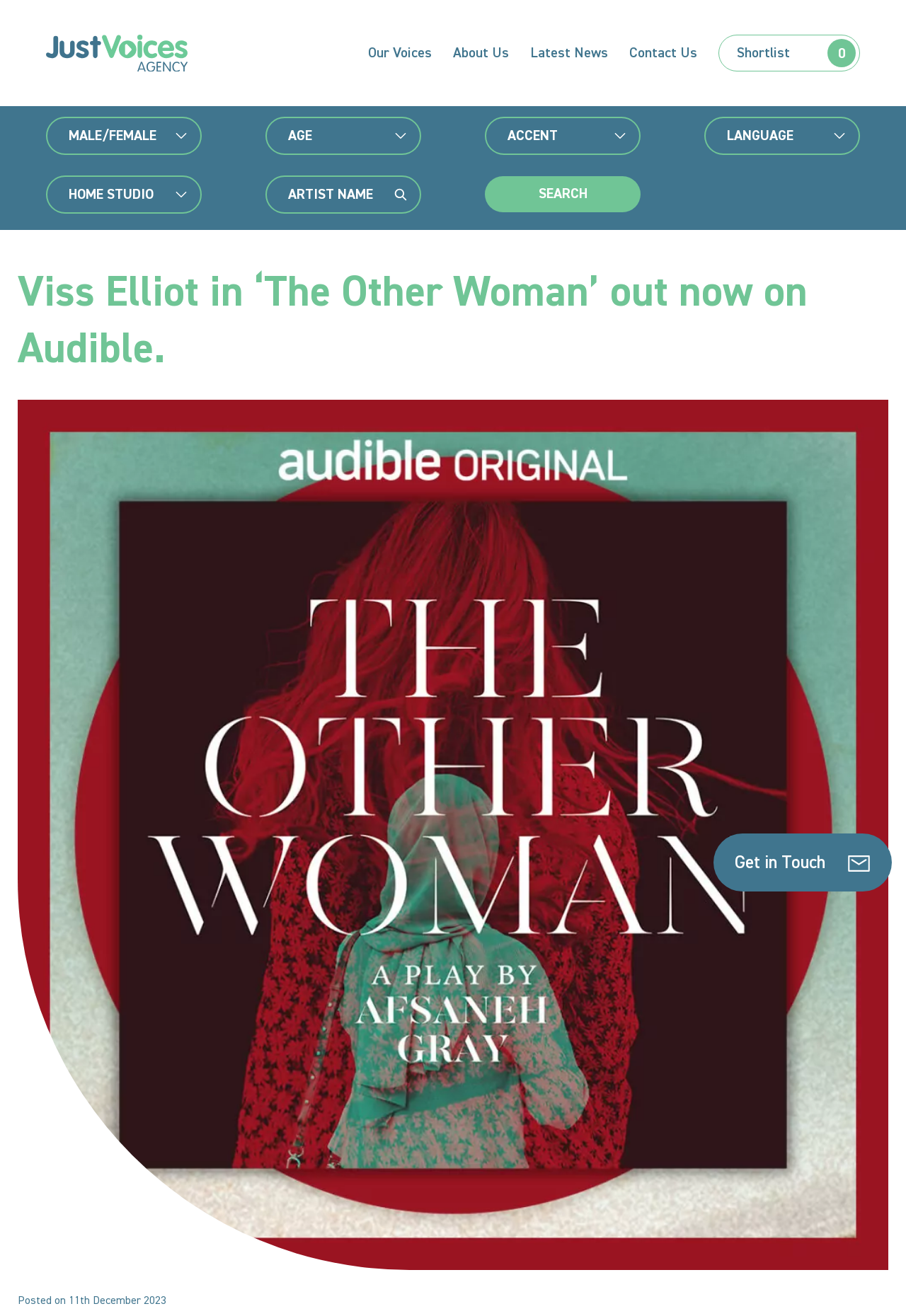Pinpoint the bounding box coordinates of the area that must be clicked to complete this instruction: "Click on the 'Get in Touch' link".

[0.788, 0.633, 0.984, 0.677]